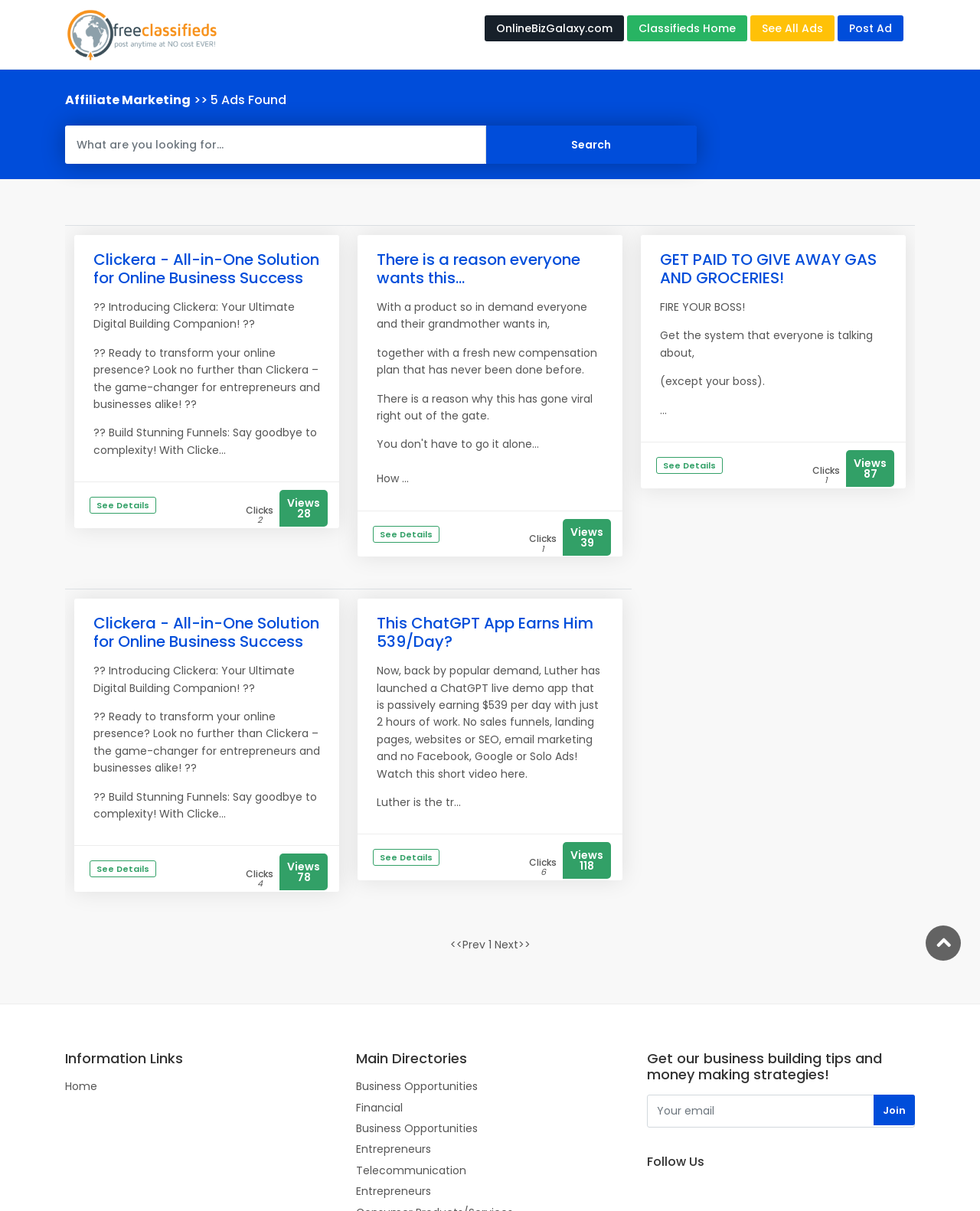Determine the bounding box coordinates for the HTML element mentioned in the following description: "Entrepreneurs". The coordinates should be a list of four floats ranging from 0 to 1, represented as [left, top, right, bottom].

[0.363, 0.977, 0.44, 0.991]